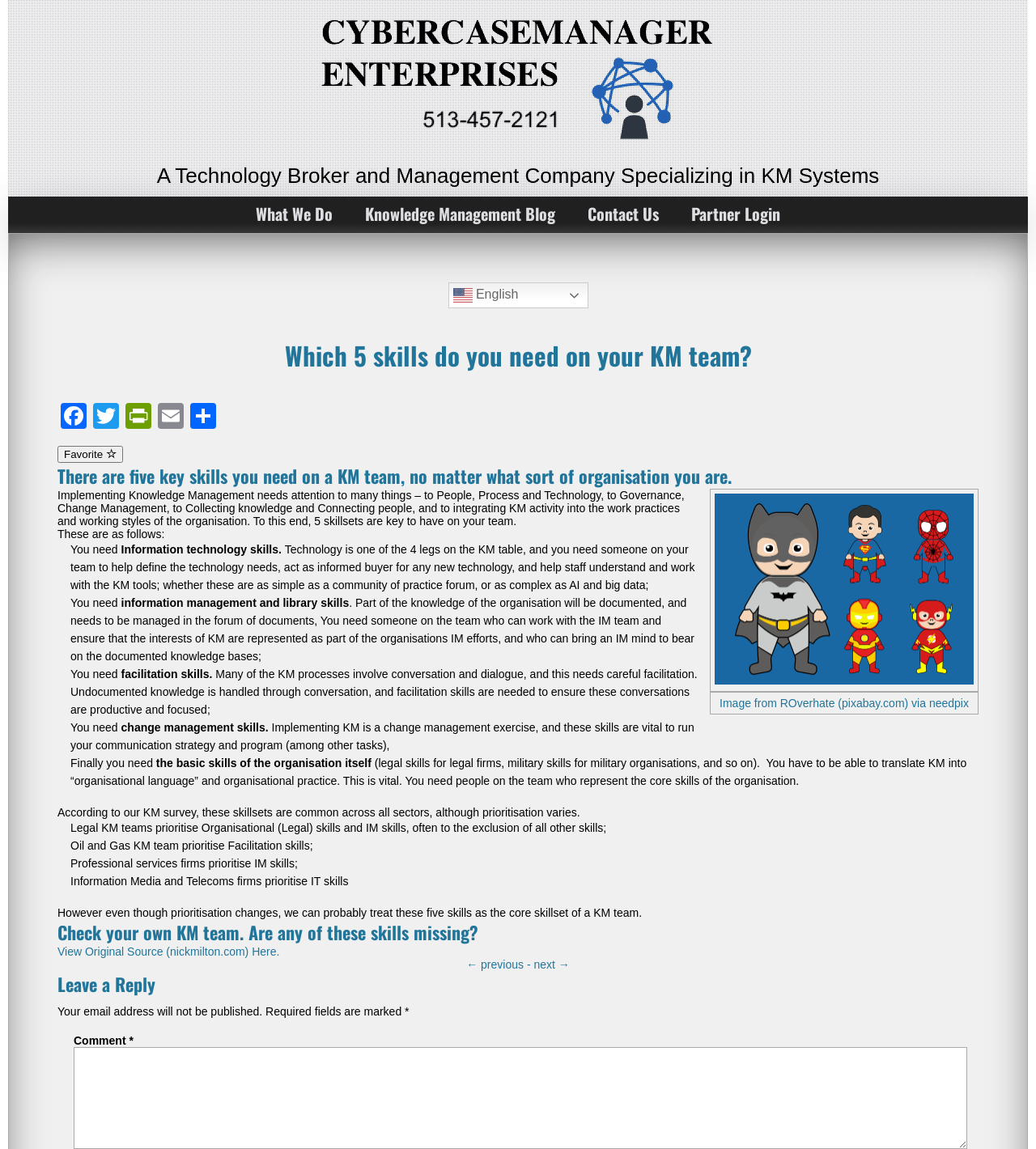What is the purpose of facilitation skills in KM?
Based on the screenshot, answer the question with a single word or phrase.

To ensure conversations are productive and focused